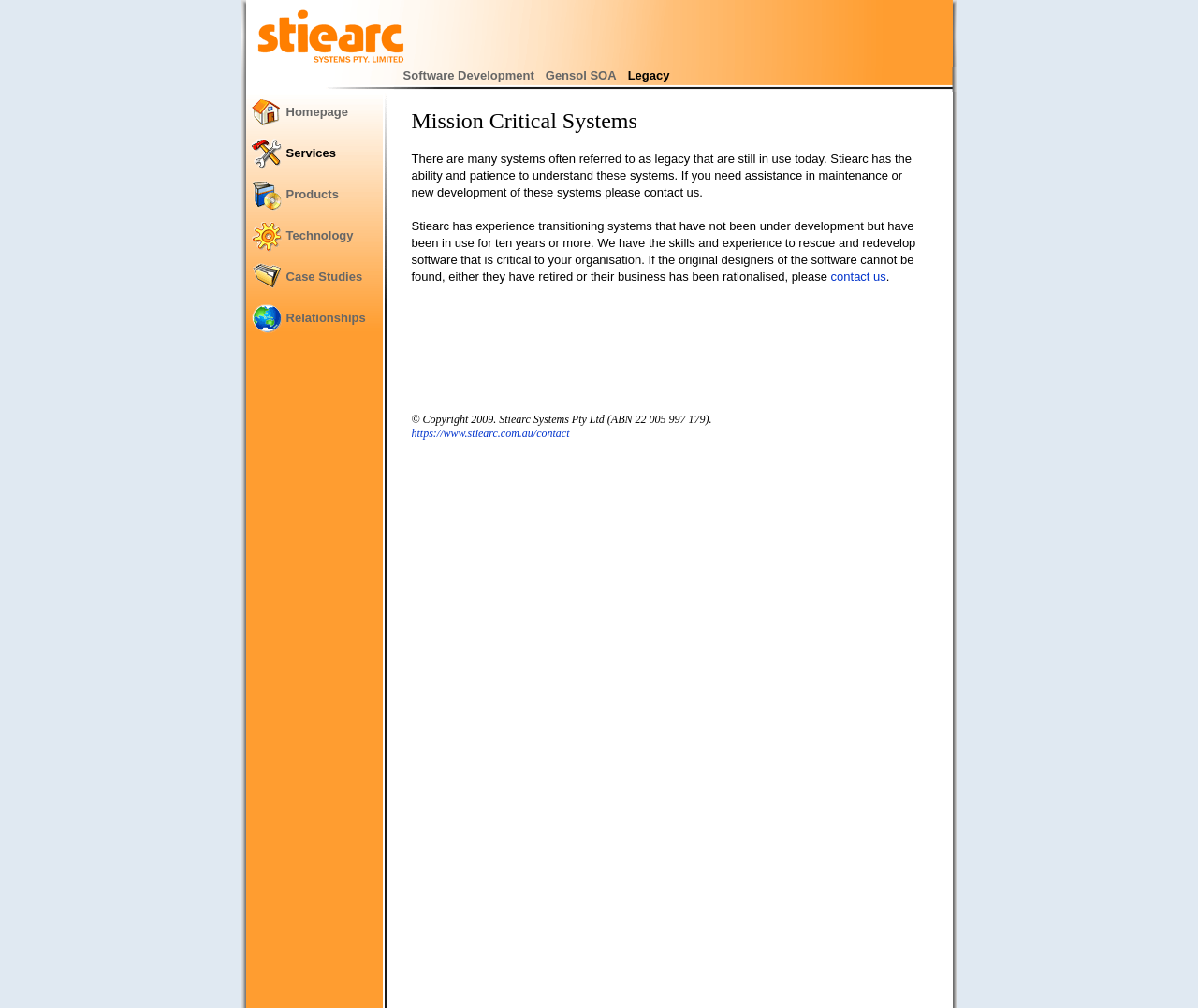Write a detailed summary of the webpage.

The webpage is about Stiearc Systems, a company that specializes in legacy transition and high-performance databases. At the top left, there is an image of the company's logo, "Stiearc Systems Pty Ltd". To the right of the logo, there are four links: "Software Development", "Gensol SOA", and "Legacy", which are likely navigation links. Below the logo, there are five links: "Homepage", "Products", "Technology", "Case Studies", and "Relationships", which are also navigation links.

The main content of the webpage is divided into two sections. The first section has a heading "Mission Critical Systems" and describes the company's ability to understand and maintain legacy systems. There is a paragraph of text that explains the company's experience in transitioning systems that have not been under development for ten years or more.

The second section is a call to action, encouraging visitors to contact the company for assistance in maintenance or new development of legacy systems. There is a link to "contact us" in this section.

At the bottom of the webpage, there is a copyright notice that reads "© Copyright 2009. Stiearc Systems Pty Ltd (ABN 22 005 997 179)". Next to the copyright notice, there is a link to the company's contact page.